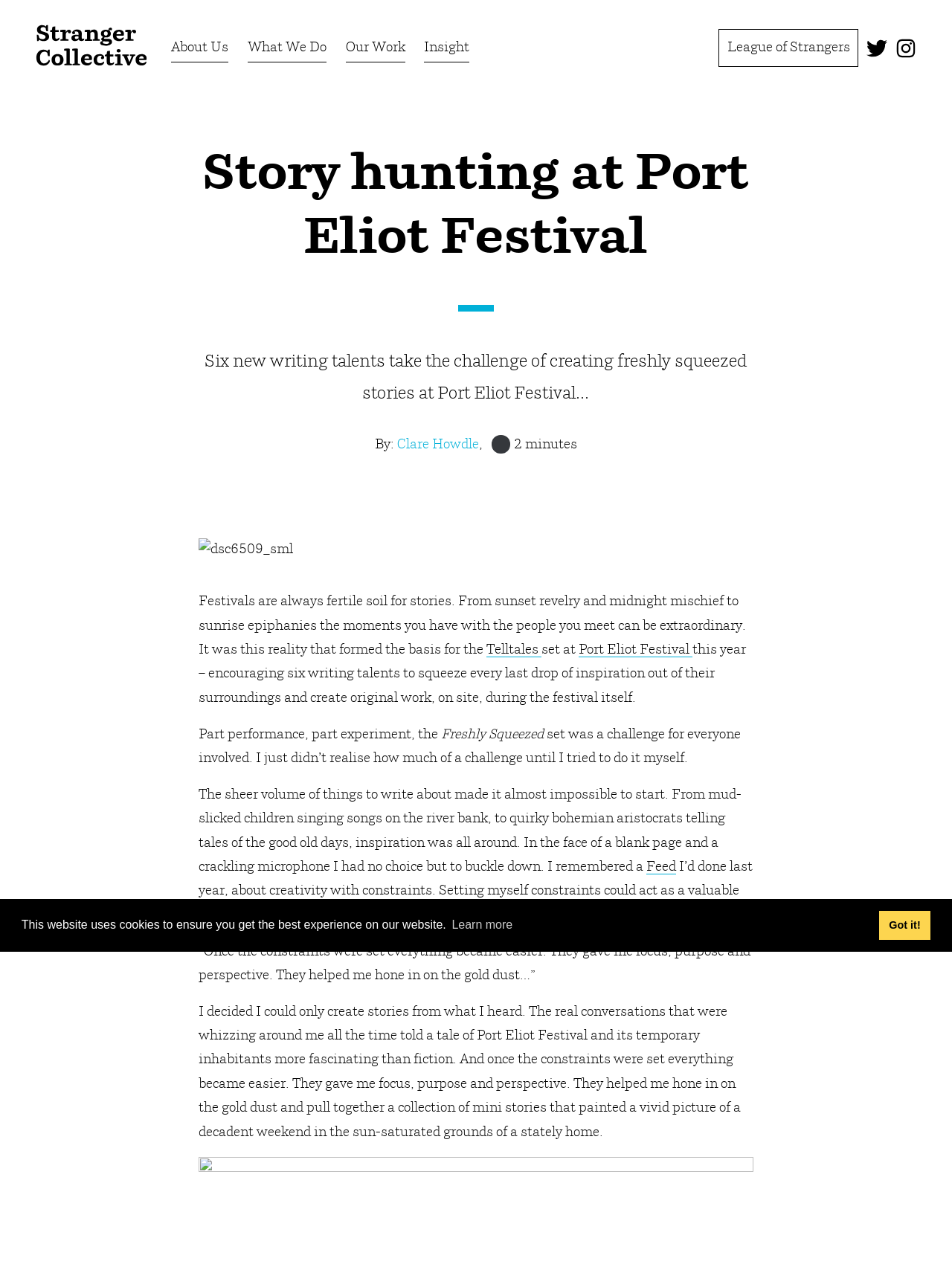Identify the bounding box for the UI element that is described as follows: "League of Strangers".

[0.755, 0.023, 0.902, 0.053]